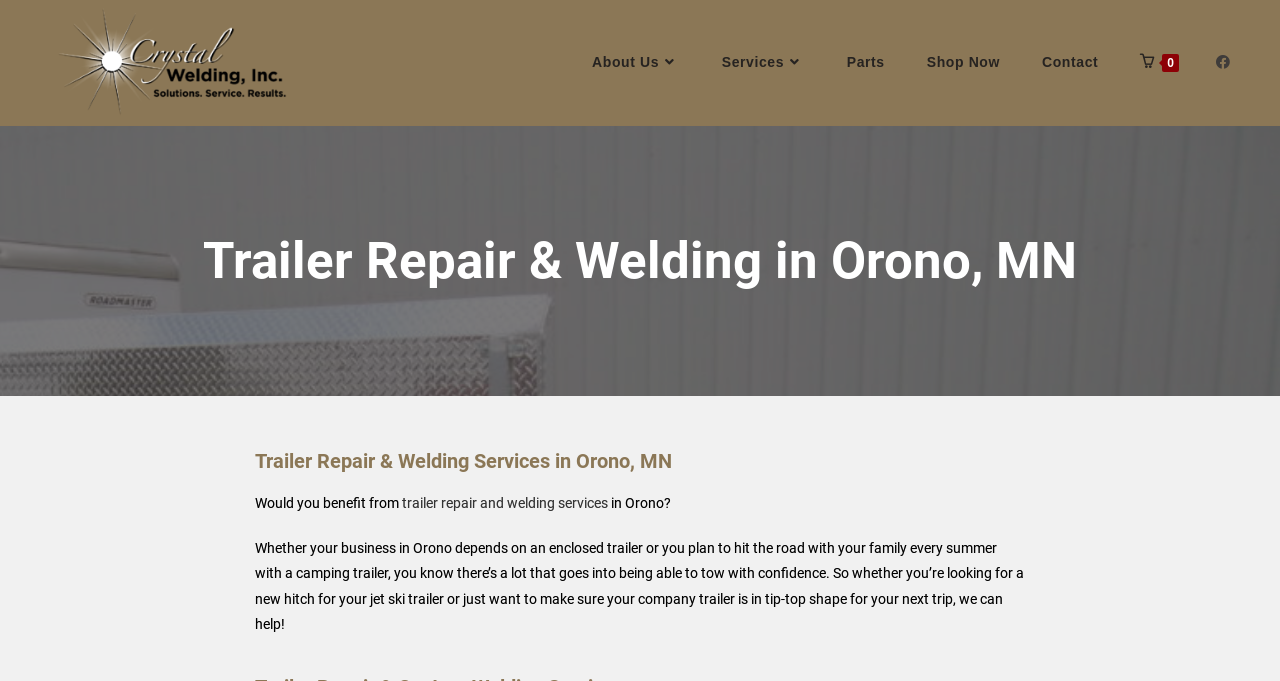Please determine the bounding box of the UI element that matches this description: Shop Now. The coordinates should be given as (top-left x, top-left y, bottom-right x, bottom-right y), with all values between 0 and 1.

[0.708, 0.0, 0.798, 0.184]